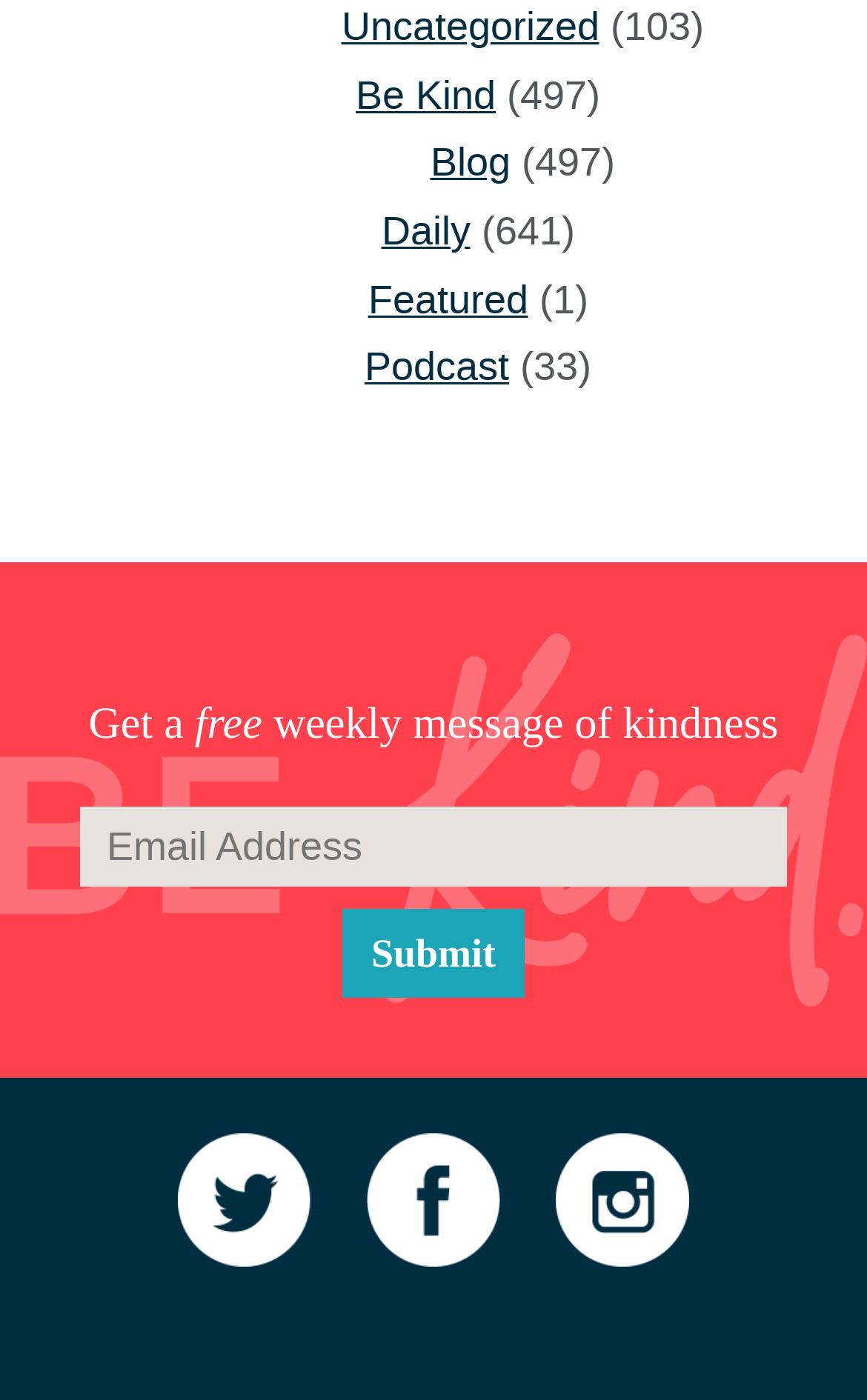Determine the bounding box coordinates for the area that needs to be clicked to fulfill this task: "Click the 'Submit' button". The coordinates must be given as four float numbers between 0 and 1, i.e., [left, top, right, bottom].

[0.395, 0.649, 0.605, 0.712]